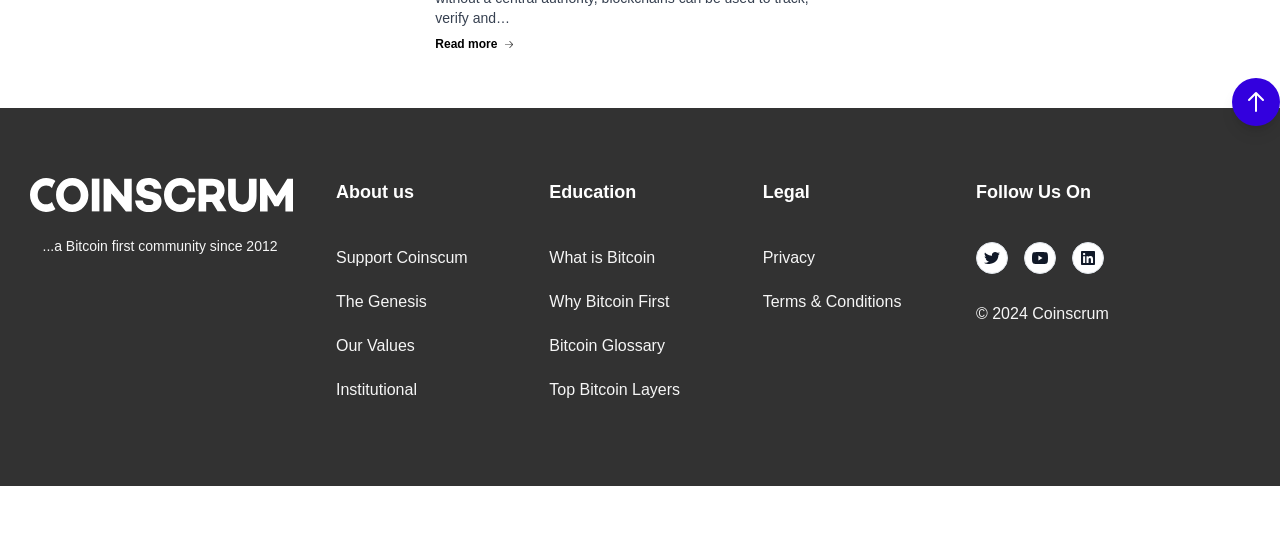How many social media links are there? Based on the image, give a response in one word or a short phrase.

3